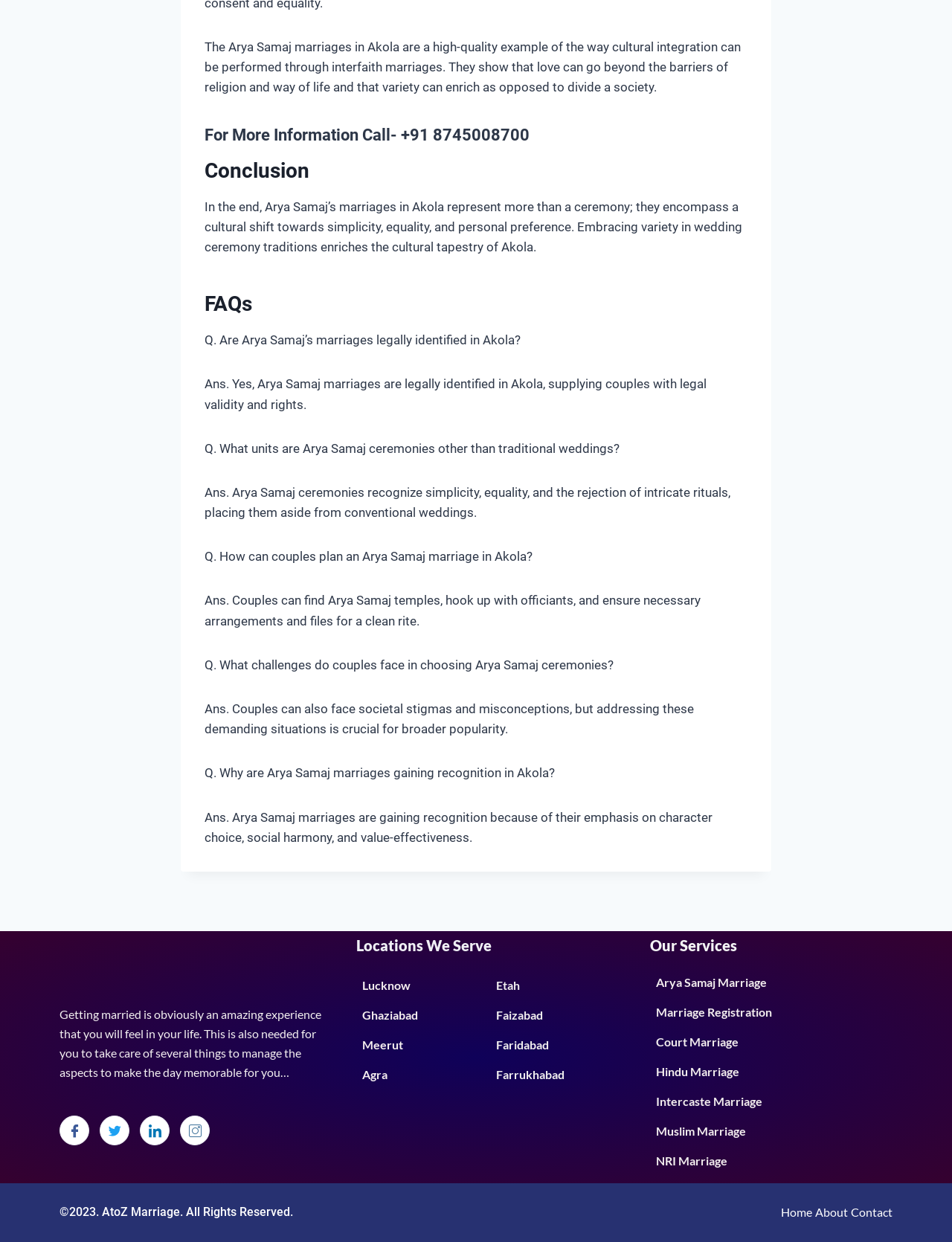Could you indicate the bounding box coordinates of the region to click in order to complete this instruction: "Click on the Facebook link".

[0.062, 0.898, 0.094, 0.922]